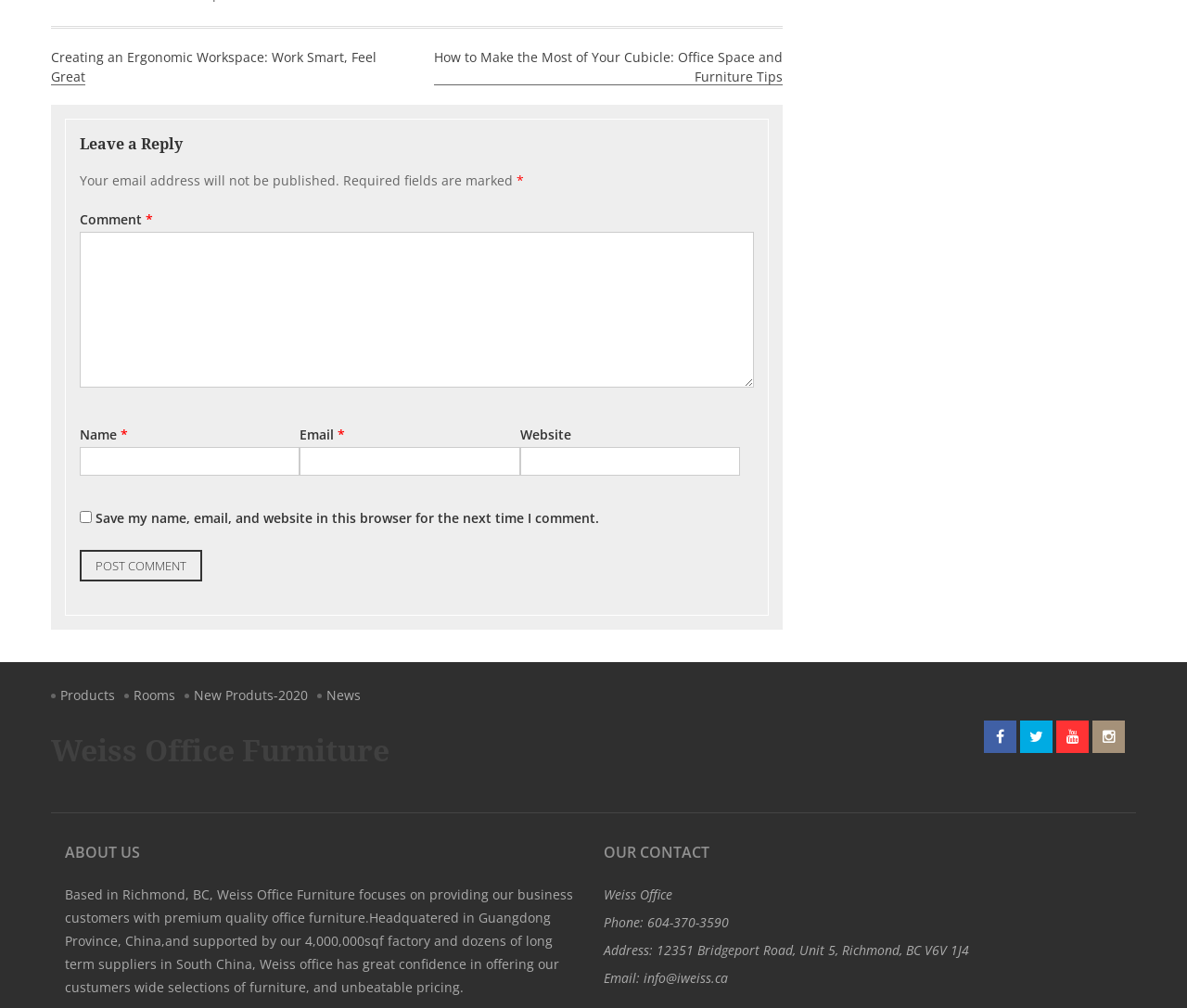What is the phone number of Weiss Office?
Provide a comprehensive and detailed answer to the question.

I found the phone number by looking at the static text element with the text 'one: 604-370-3590' in the 'OUR CONTACT' section.